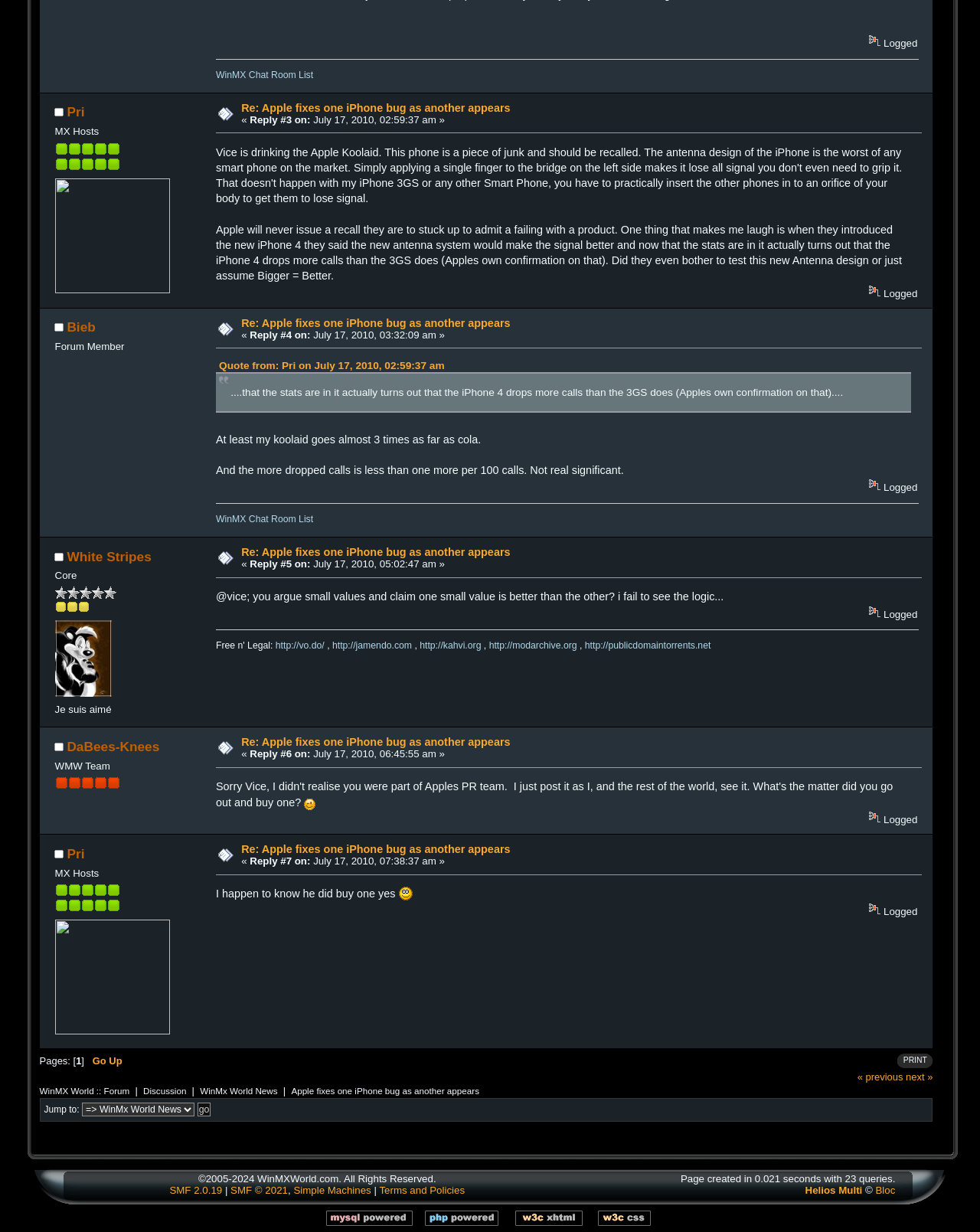What is the status of Pri?
Give a detailed response to the question by analyzing the screenshot.

I determined the status of Pri by looking at the heading 'Offline Pri' which has an image 'Offline' and a link 'Pri'.